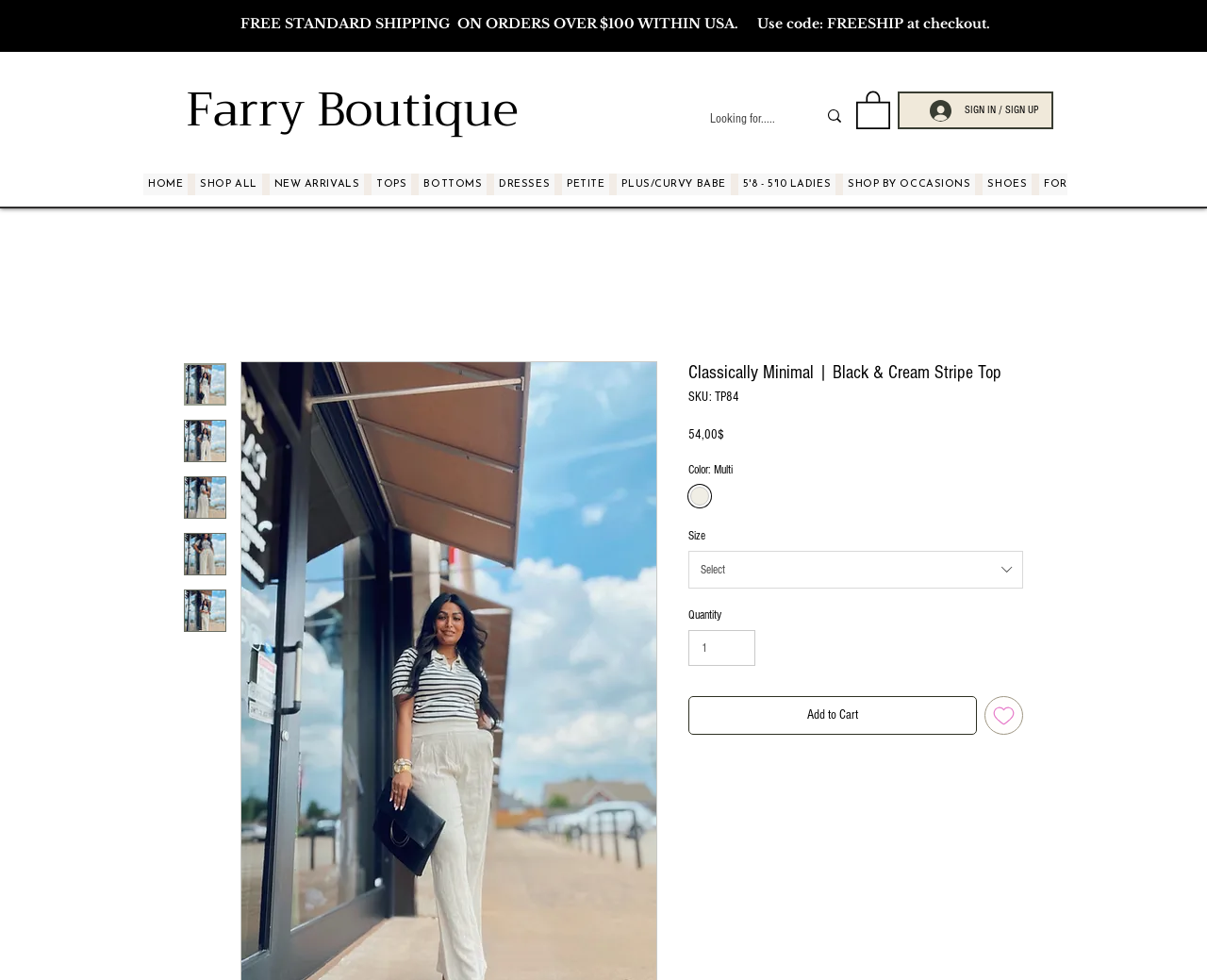Explain the webpage in detail.

This webpage is an e-commerce product page for a clothing item, specifically a black and cream striped collared top from Farry Boutique. At the top of the page, there is a slideshow region that takes up the full width of the page. Below the slideshow, there is a promotional message announcing free standard shipping on orders over $100 within the USA, along with a code to use at checkout.

To the left of the promotional message, there is a heading with the brand name "Farry Boutique" and a link to the brand's homepage. On the right side of the page, there is a search bar with a magnifying glass icon and a placeholder text "Looking for.....".

Above the main product content, there is a navigation menu with links to various categories, including "HOME", "SHOP ALL", "NEW ARRIVALS", "TOPS", "BOTTOMS", "DRESSES", "PETITE", "PLUS/CURVY BABE", and "SHOES". Some of these links have dropdown menus.

The main product content is divided into two sections. On the left, there are five thumbnail images of the product, each with a button to select a different view of the product. On the right, there is a heading with the product name "Classically Minimal | Black & Cream Stripe Top", followed by the product details, including the SKU, price, and color options. The color options are presented as a group of radio buttons, with the "Multi" option selected by default.

Below the product details, there are sections for selecting the size and quantity of the product. The size options are presented in a listbox, and the quantity can be adjusted using a spin button. Finally, there are two buttons: "Add to Cart" and "Add to Wishlist". The "Add to Wishlist" button has a heart icon.